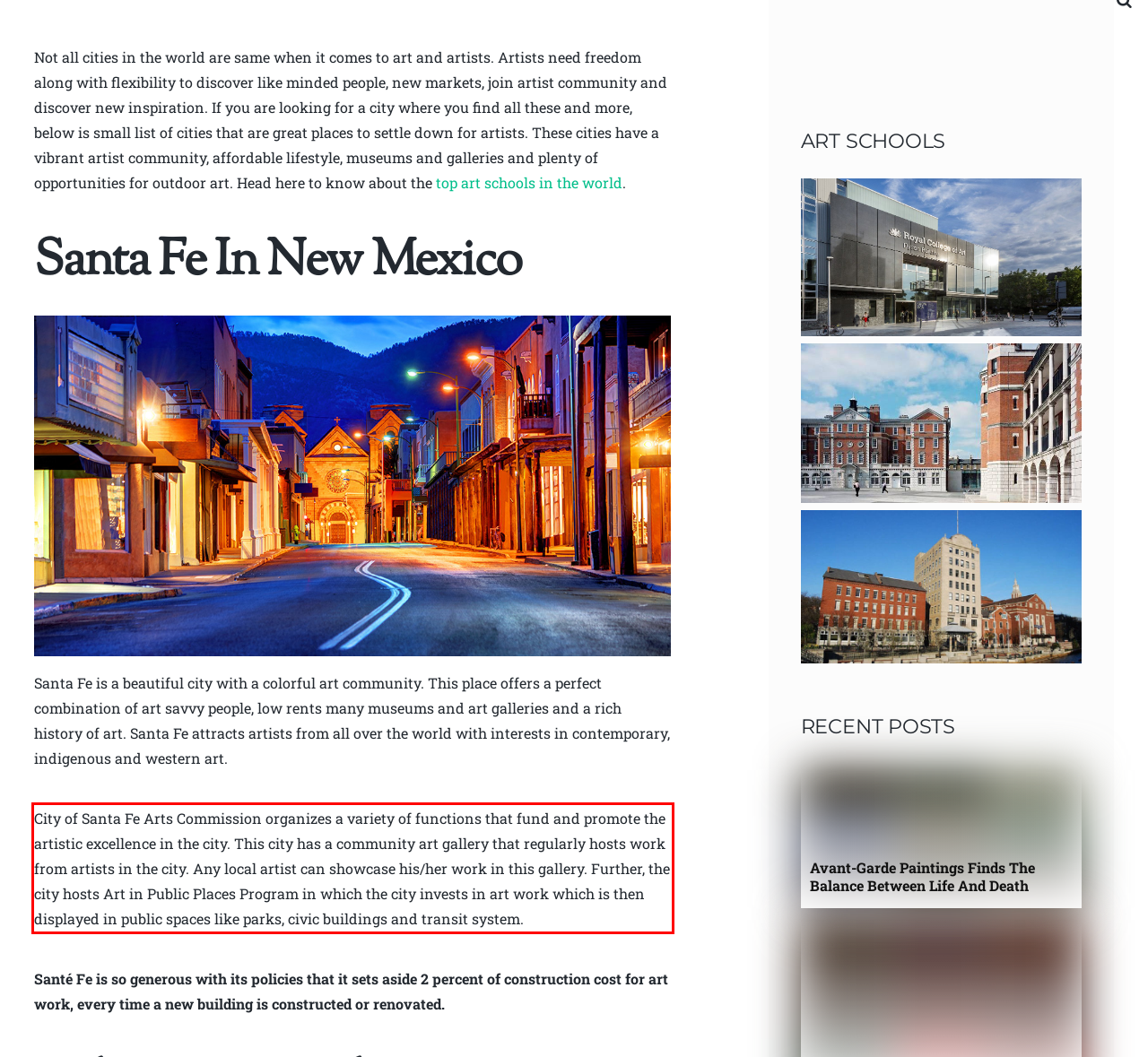You have a screenshot of a webpage with a UI element highlighted by a red bounding box. Use OCR to obtain the text within this highlighted area.

City of Santa Fe Arts Commission organizes a variety of functions that fund and promote the artistic excellence in the city. This city has a community art gallery that regularly hosts work from artists in the city. Any local artist can showcase his/her work in this gallery. Further, the city hosts Art in Public Places Program in which the city invests in art work which is then displayed in public spaces like parks, civic buildings and transit system.